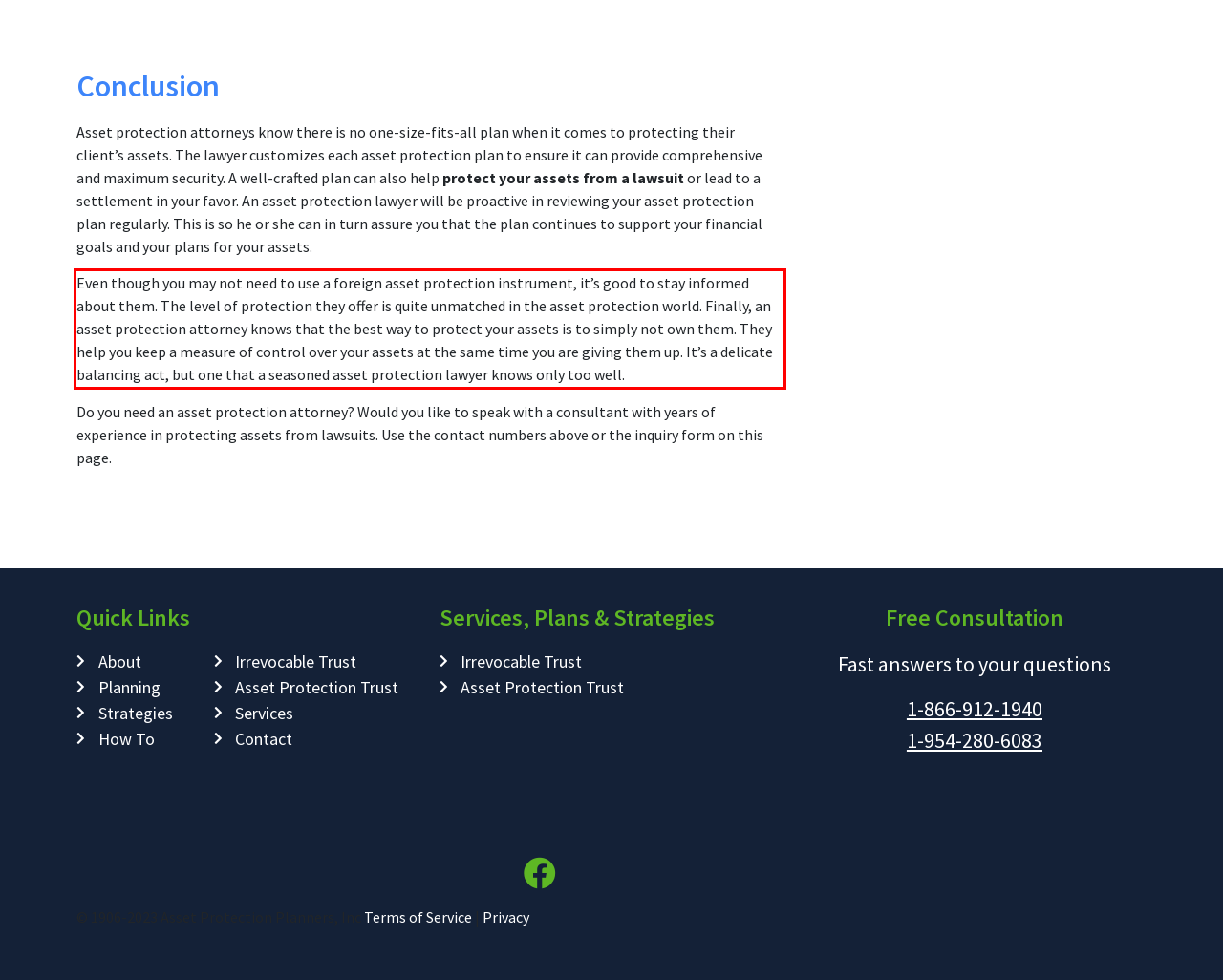Please perform OCR on the UI element surrounded by the red bounding box in the given webpage screenshot and extract its text content.

Even though you may not need to use a foreign asset protection instrument, it’s good to stay informed about them. The level of protection they offer is quite unmatched in the asset protection world. Finally, an asset protection attorney knows that the best way to protect your assets is to simply not own them. They help you keep a measure of control over your assets at the same time you are giving them up. It’s a delicate balancing act, but one that a seasoned asset protection lawyer knows only too well.